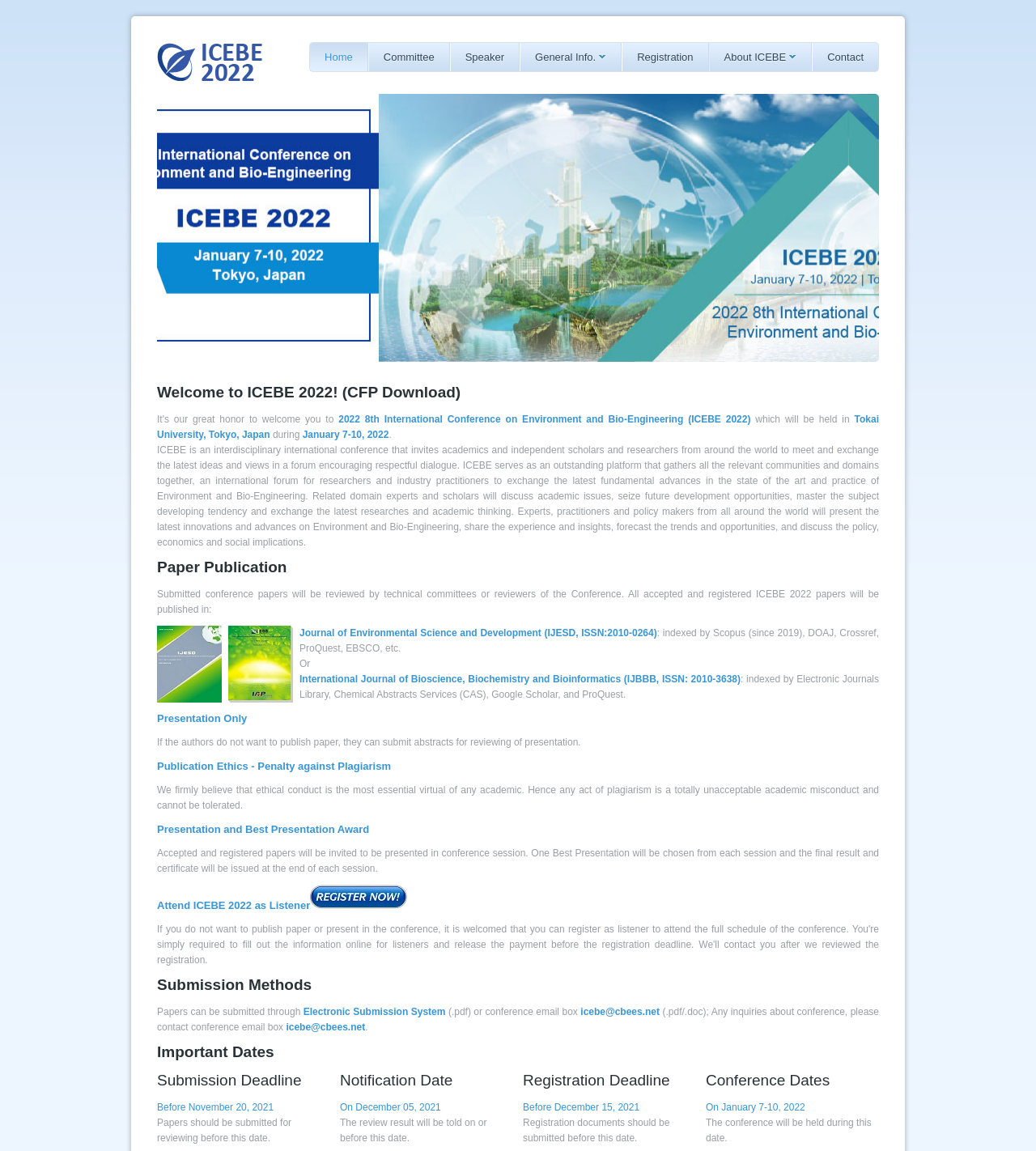What is the name of the conference?
From the screenshot, supply a one-word or short-phrase answer.

ICEBE 2022